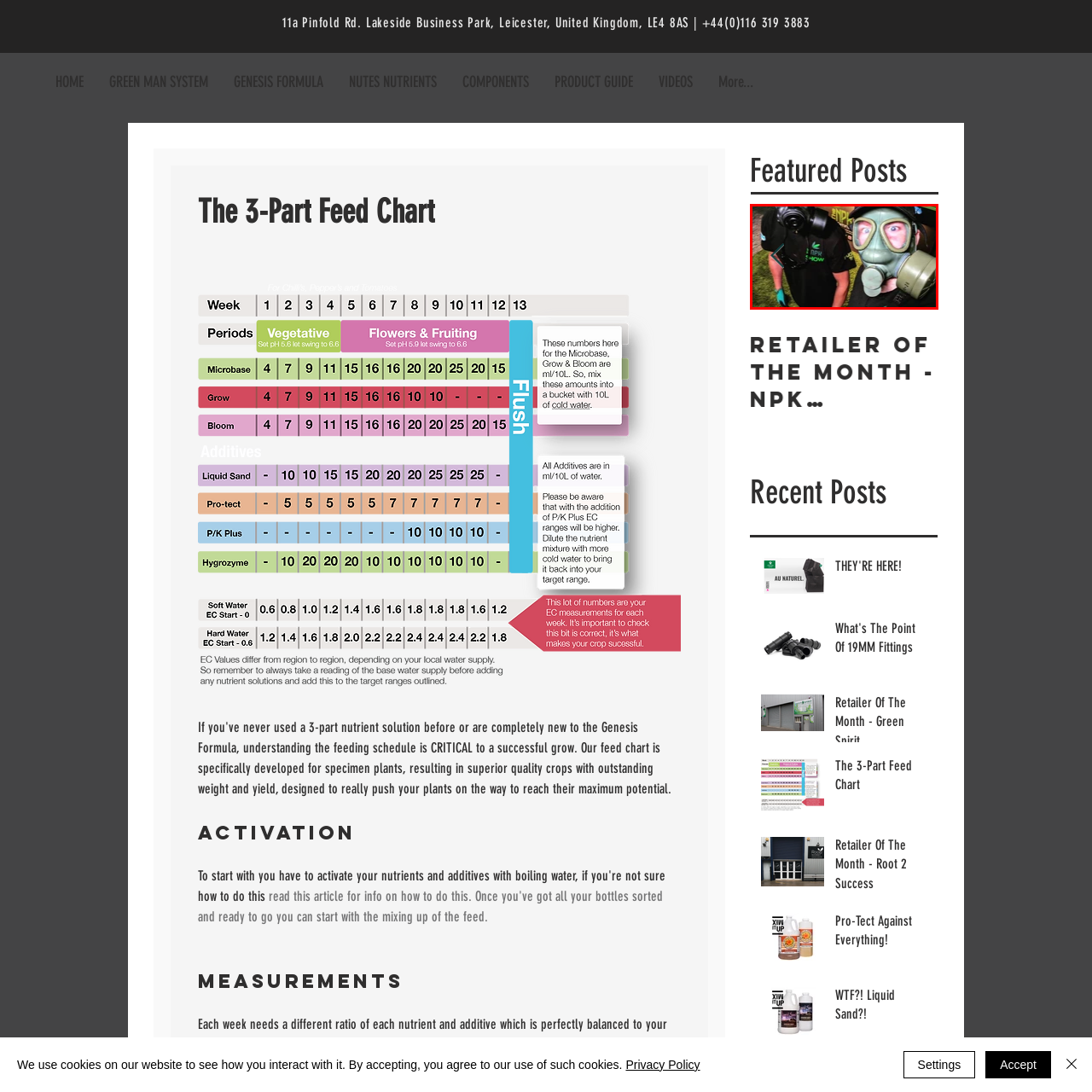Direct your attention to the image marked by the red boundary, What are the individuals wearing? Provide a single word or phrase in response.

Gas masks and gloves